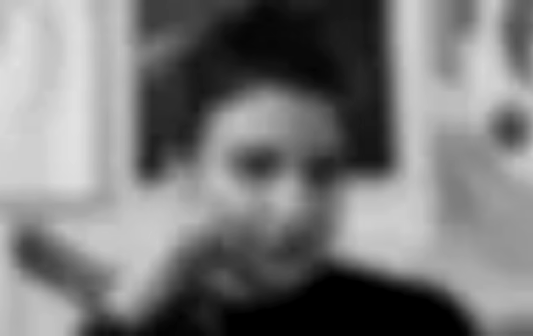Is the image related to art?
Answer the question with a detailed and thorough explanation.

The atmosphere of the image conveys a sense of artistic expression and exploration within the realm of portraiture, and the background suggests an artist's studio or creative workspace, aligning with the profiles of various artists mentioned on the webpage.